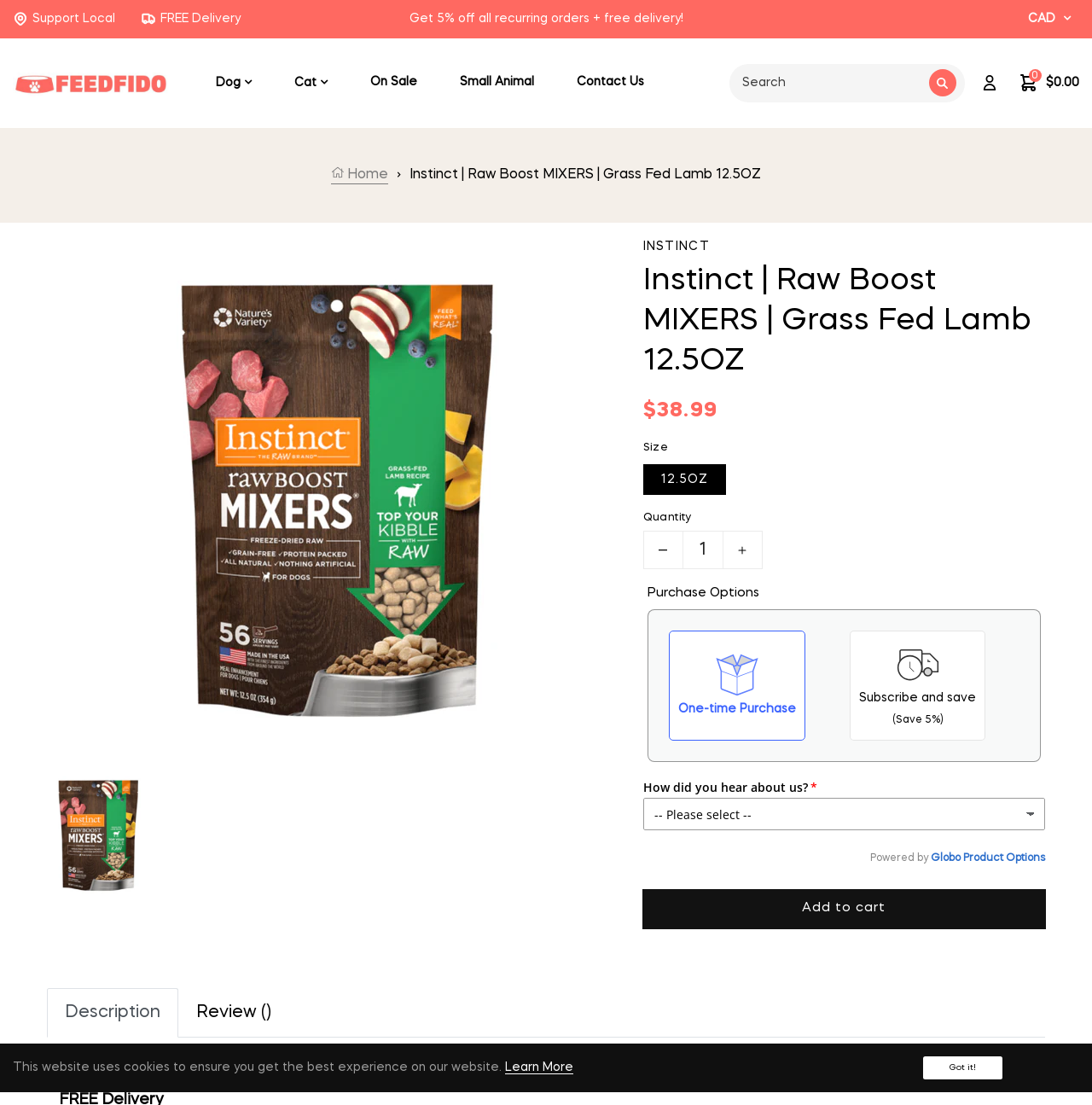Please identify the bounding box coordinates of the element that needs to be clicked to perform the following instruction: "Select currency".

[0.941, 0.008, 0.98, 0.027]